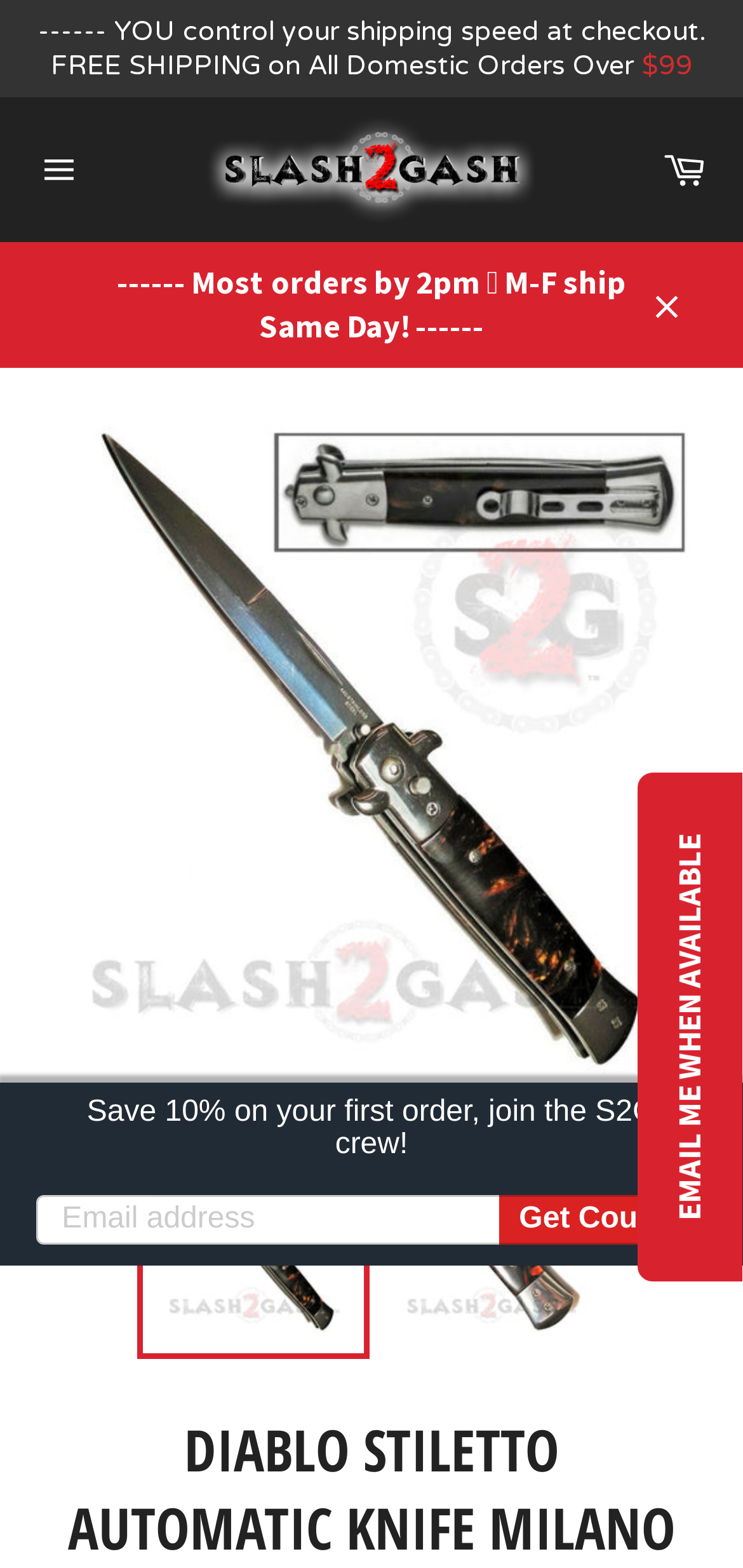Convey a detailed summary of the webpage, mentioning all key elements.

This webpage appears to be an e-commerce product page for a Diablo Stiletto Automatic Knife Milano Switchblade with a Marble Amber Pearl handle. 

At the top of the page, there is a navigation section with a site navigation button and a link to the website's homepage, Slash2Gash, accompanied by a logo image. To the right of this section, there is a cart link. 

Below the navigation section, there is a shipping information section, which includes a static text stating that customers can control their shipping speed at checkout and that free shipping is available on all domestic orders over a certain amount. The price of $99 is displayed next to this text. 

Further down, there is a product information section, which includes a large image of the product, a link to the product with the product name, and a button to close this section. 

On the right side of the page, there is a call-to-action section, which includes a static text stating that most orders by 2 pm Monday to Friday ship the same day. Below this text, there is an email subscription section, where customers can enter their email address to receive a 10% discount on their first order. 

At the bottom of the page, there is a product availability section, which includes a static text stating that customers can be notified when the product is available.